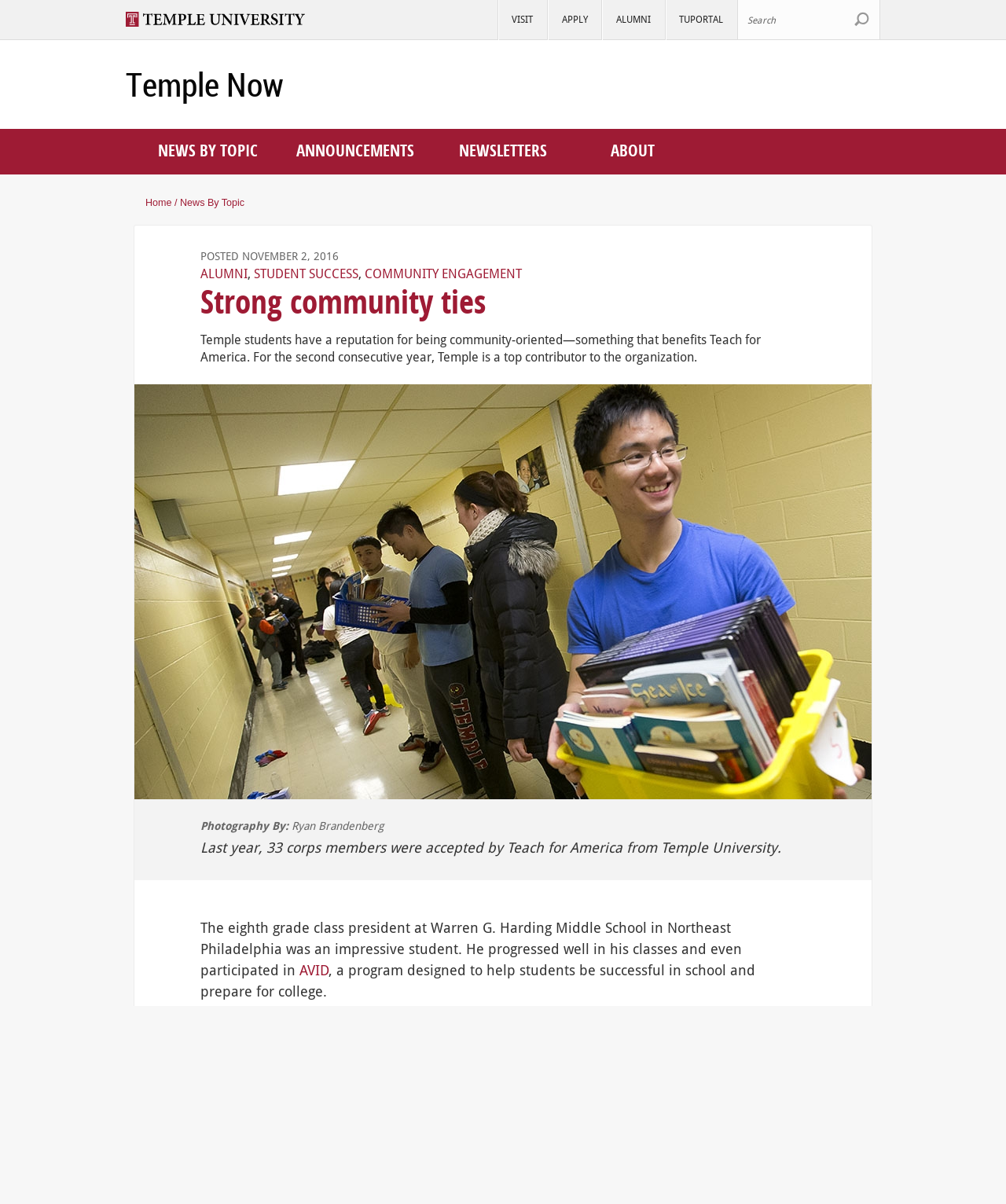Use a single word or phrase to answer the question:
What is the profession of Marquis Roberson?

Volunteer